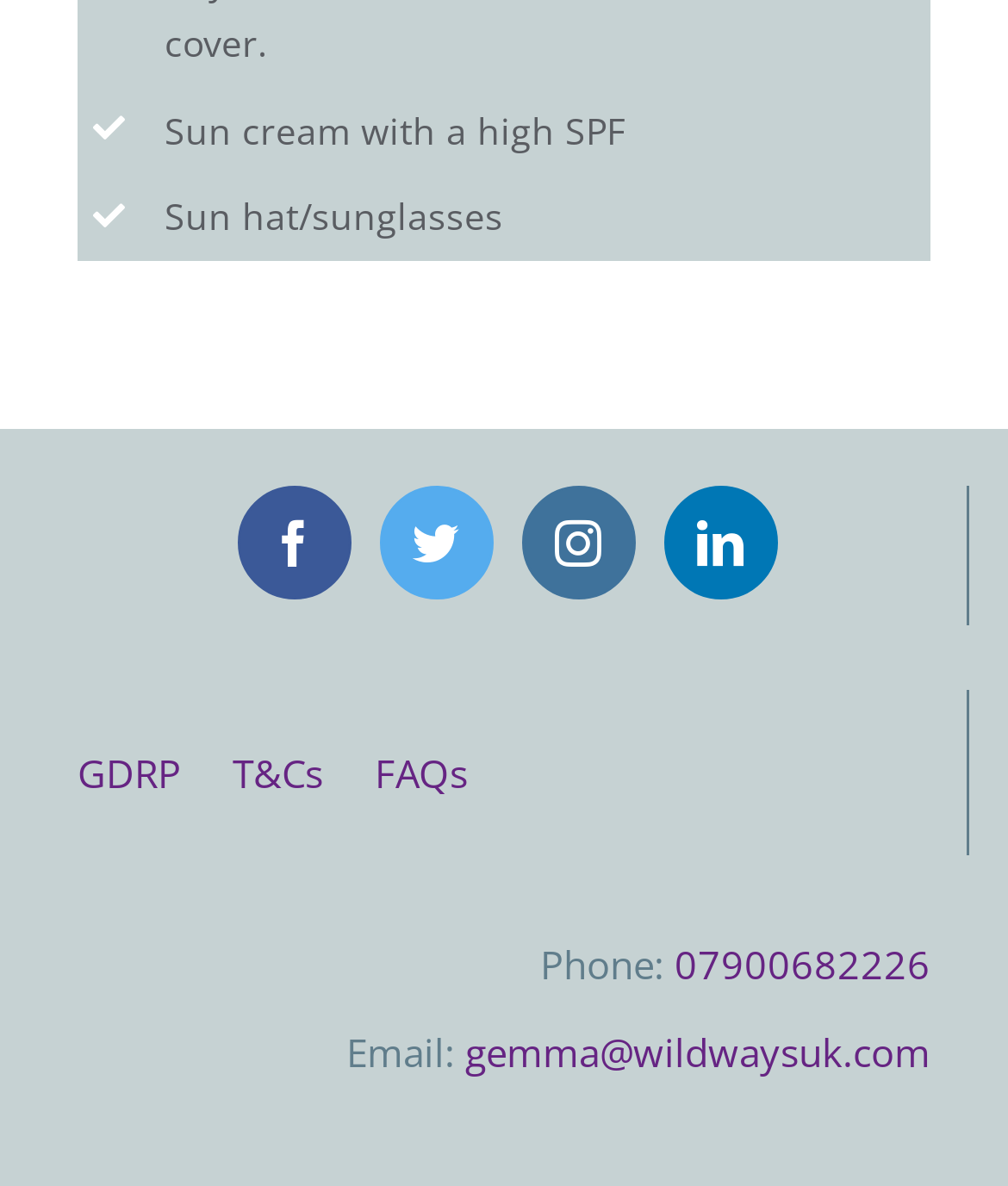What is the first recommended item for sun protection? Look at the image and give a one-word or short phrase answer.

Sun cream with a high SPF